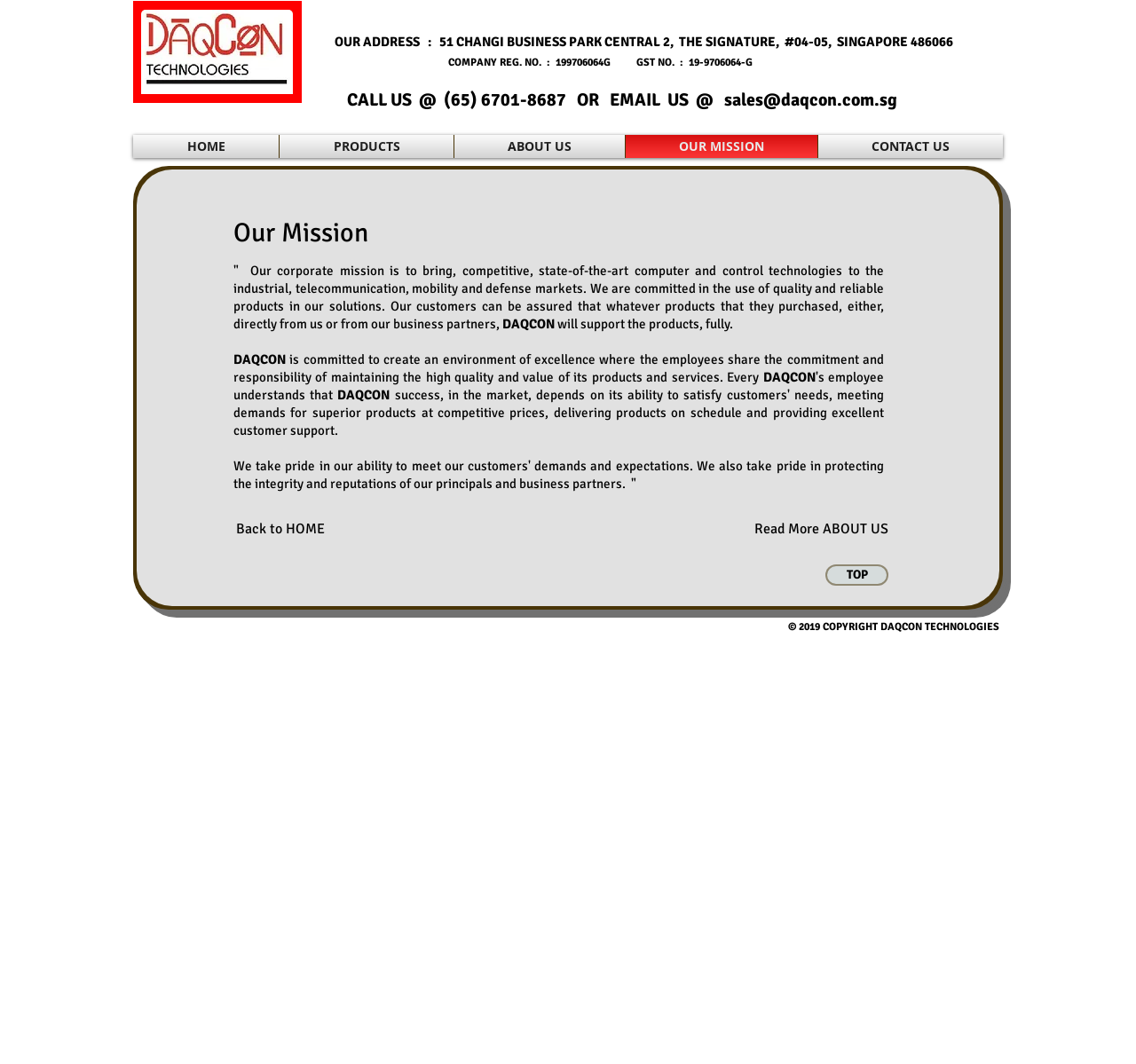What year is the copyright of DAQCON Technologies?
Could you please answer the question thoroughly and with as much detail as possible?

The copyright year can be found in the StaticText element at the bottom of the page, which states '© 2019 COPYRIGHT DAQCON TECHNOLOGIES'.